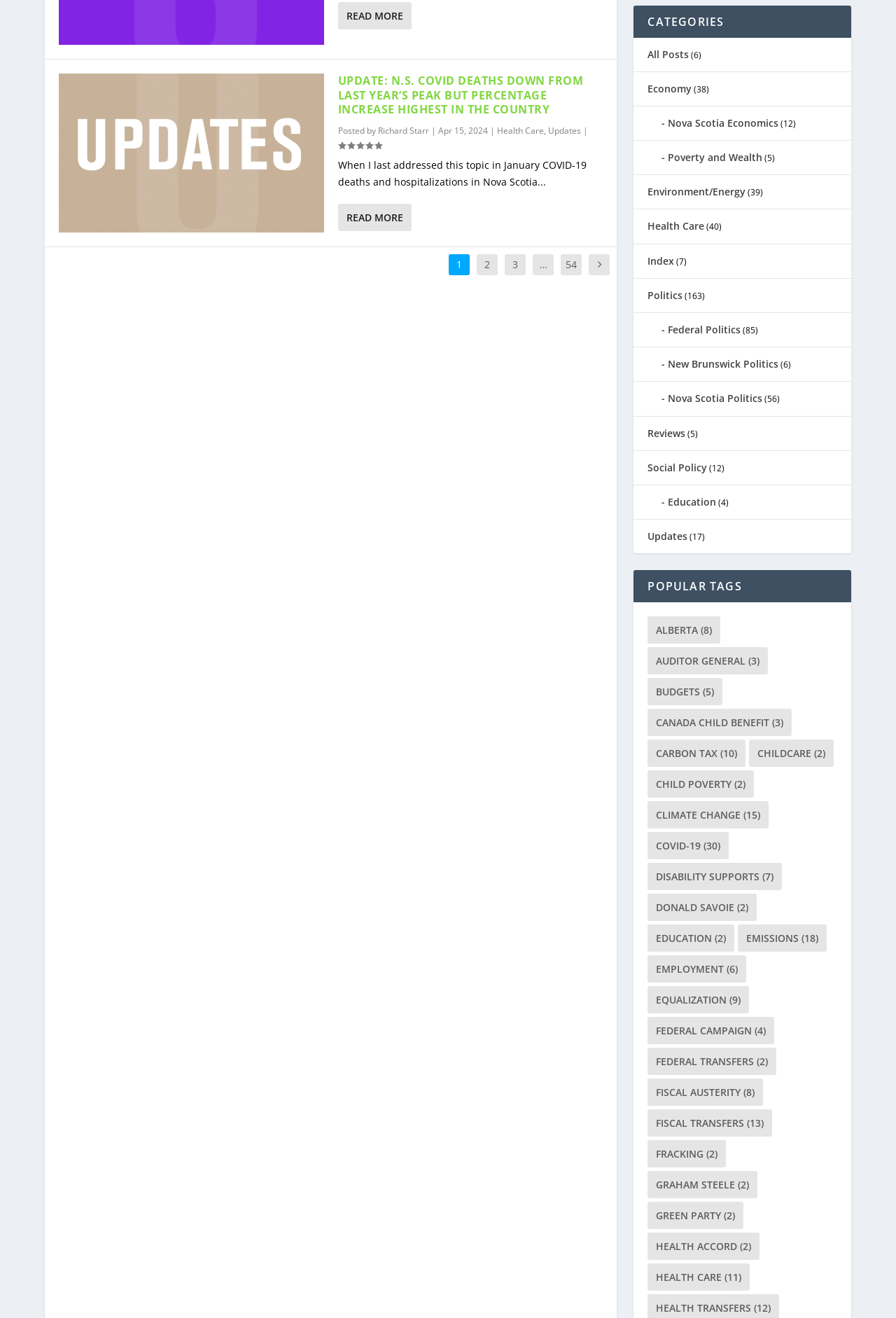Please find the bounding box coordinates for the clickable element needed to perform this instruction: "Read the article about COVID-19".

[0.377, 0.049, 0.673, 0.087]